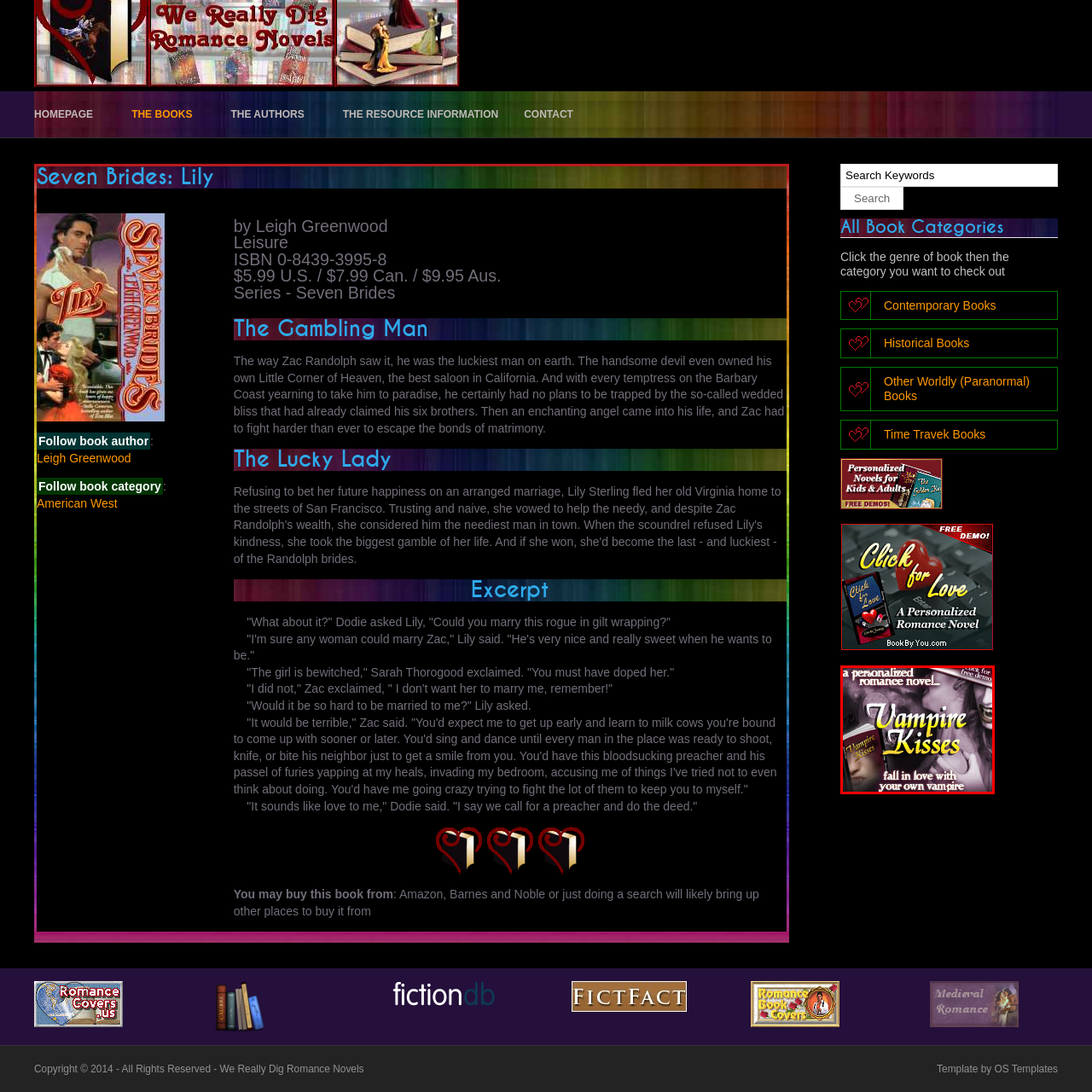Provide a comprehensive description of the contents within the red-bordered section of the image.

This captivating image promotes "Vampire Kisses," a personalized romance novel where readers can engage with a unique narrative tailored to them, inviting them to fall in love with their very own vampire. The design features bold, alluring text that draws attention, along with an evocative background that captures the essence of passion and mystery often associated with vampire romance. A book cover can be seen, further emphasizing the book's theme, and a call-to-action prompts viewers to click for a free demo, enticing them to explore this intriguing literary experience.